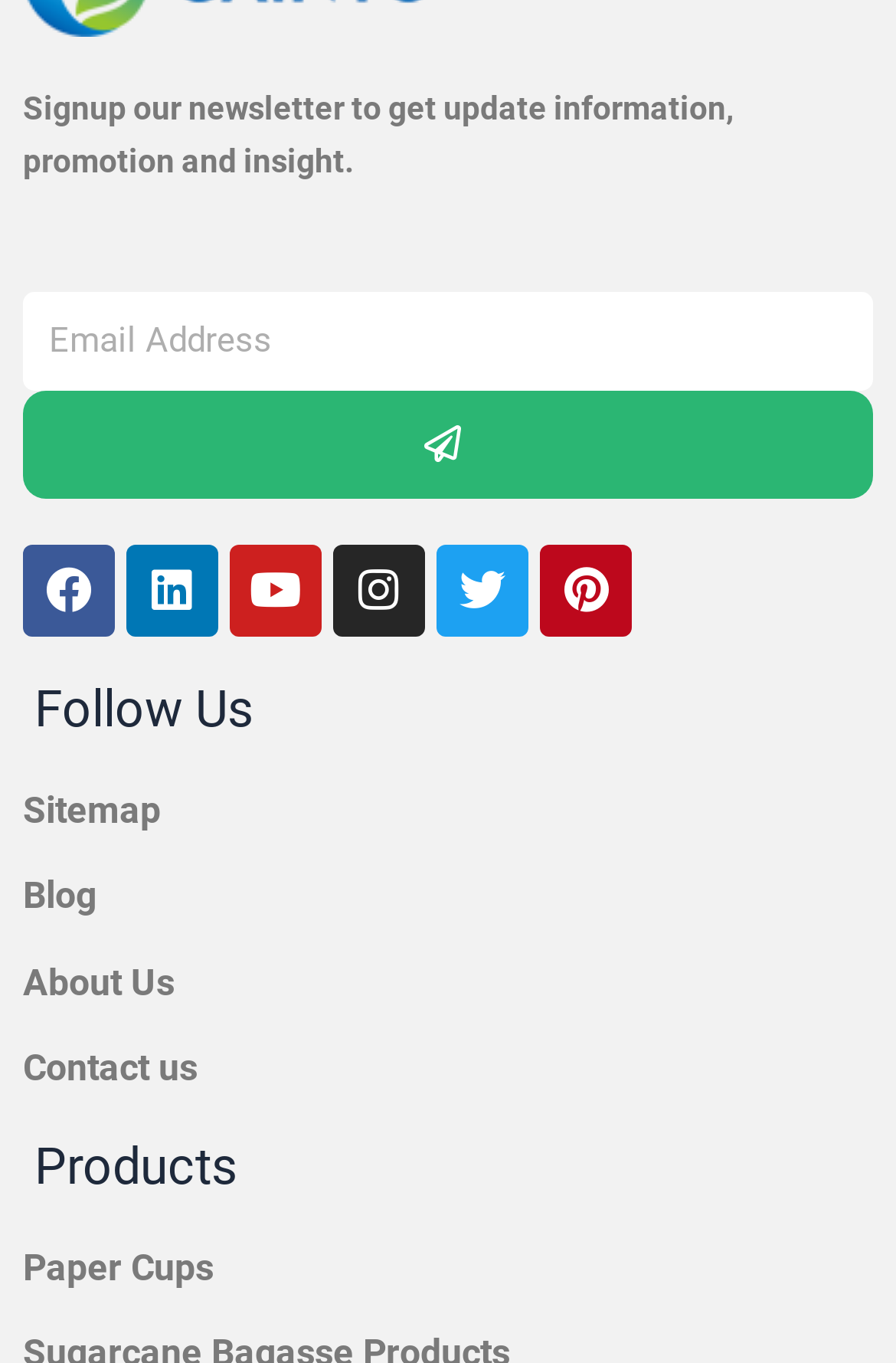What is the heading above the social media links?
Respond to the question with a well-detailed and thorough answer.

I looked at the social media links and found that the heading above them is 'Follow Us', which suggests that the links are for following the website's social media profiles.